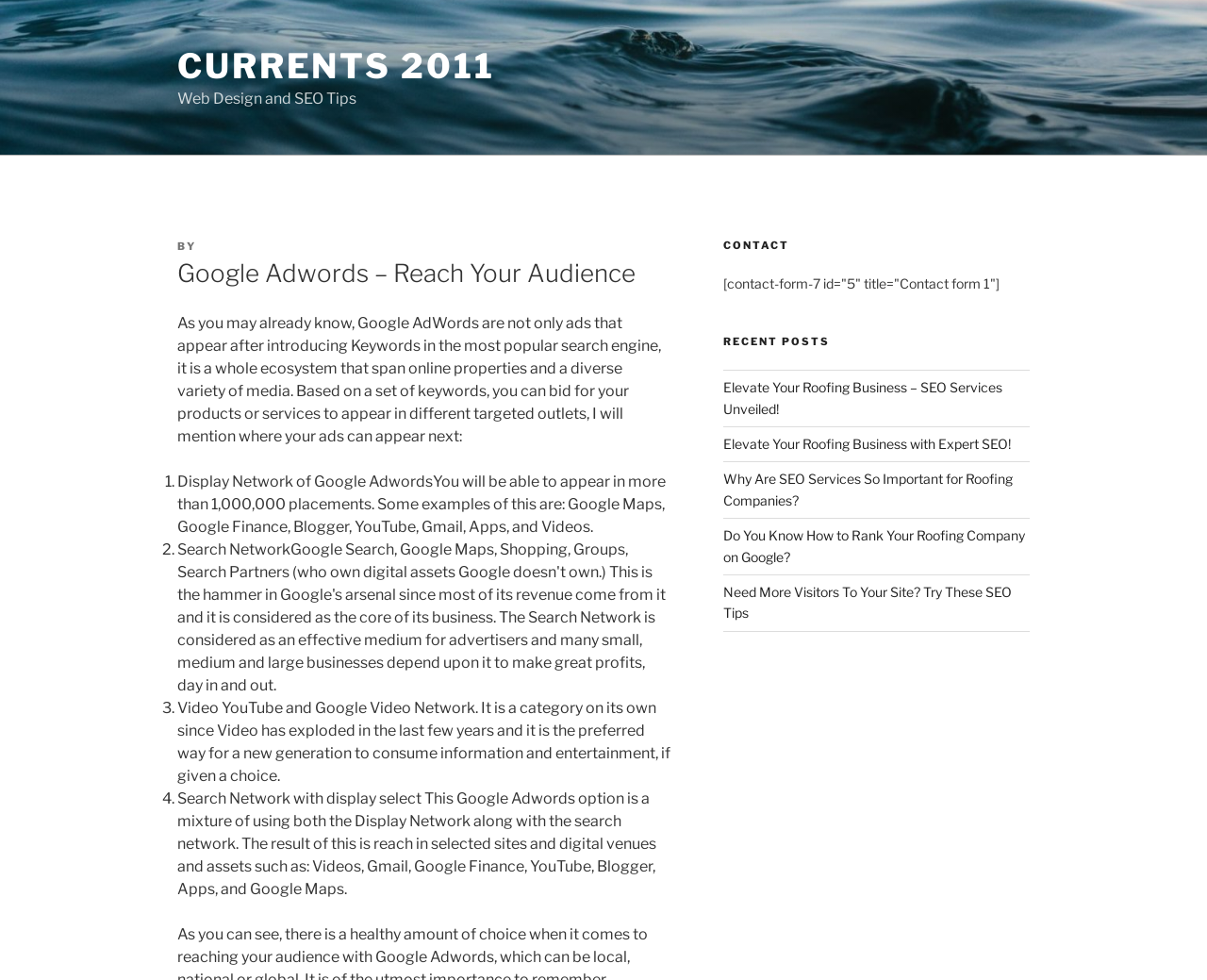With reference to the screenshot, provide a detailed response to the question below:
What is the purpose of Google Adwords?

The purpose of Google Adwords is to enable targeted advertising, allowing users to bid for their products or services to appear in different targeted outlets, based on a set of keywords, as explained in the webpage content.